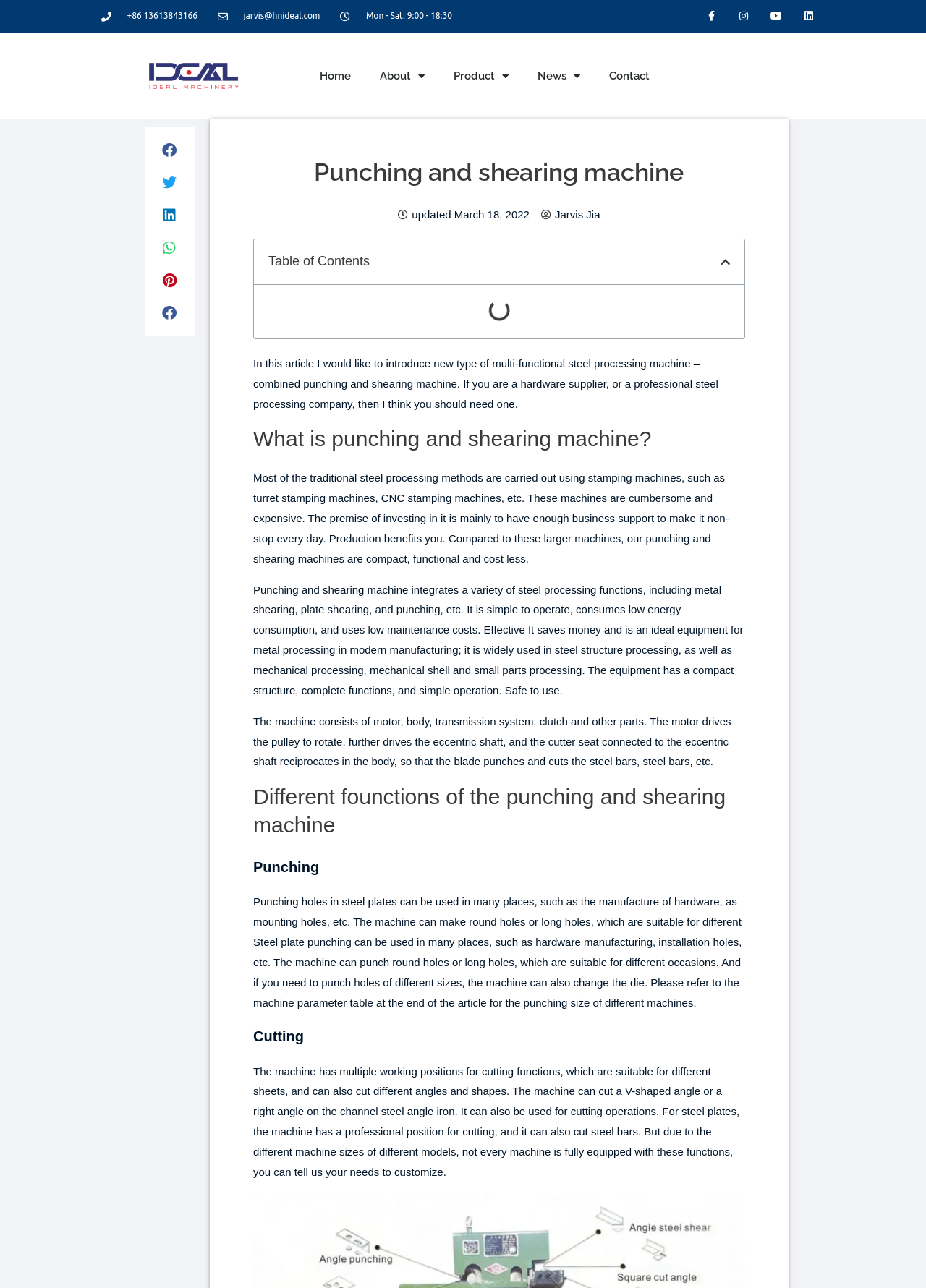What is the main function of the punching and shearing machine?
Provide a thorough and detailed answer to the question.

The main function of the punching and shearing machine can be inferred from the text content of the webpage. The machine is described as a multi-functional steel processing machine that integrates various steel processing functions, including metal shearing, plate shearing, and punching.